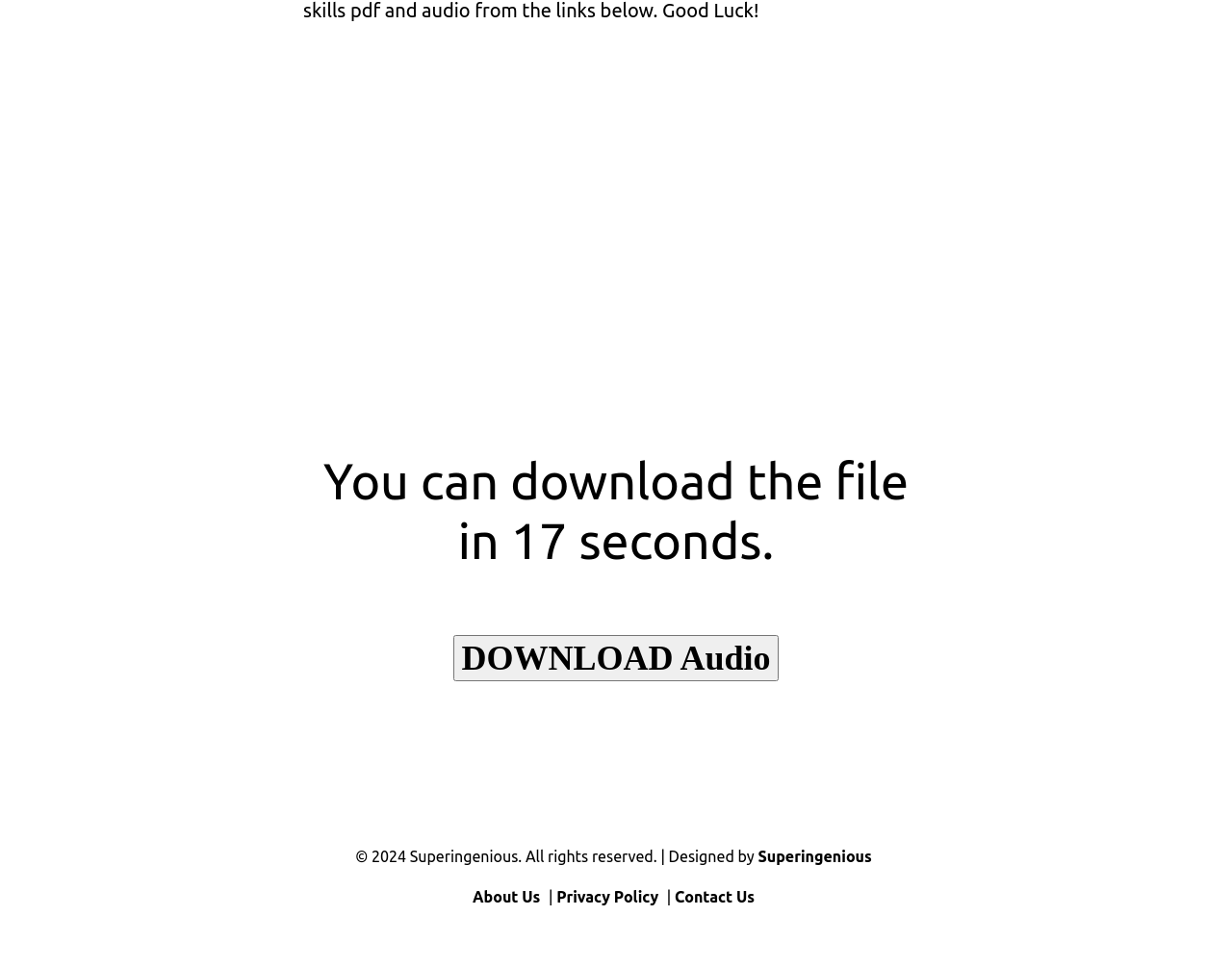Answer the question in one word or a short phrase:
What is the countdown timer for?

File download